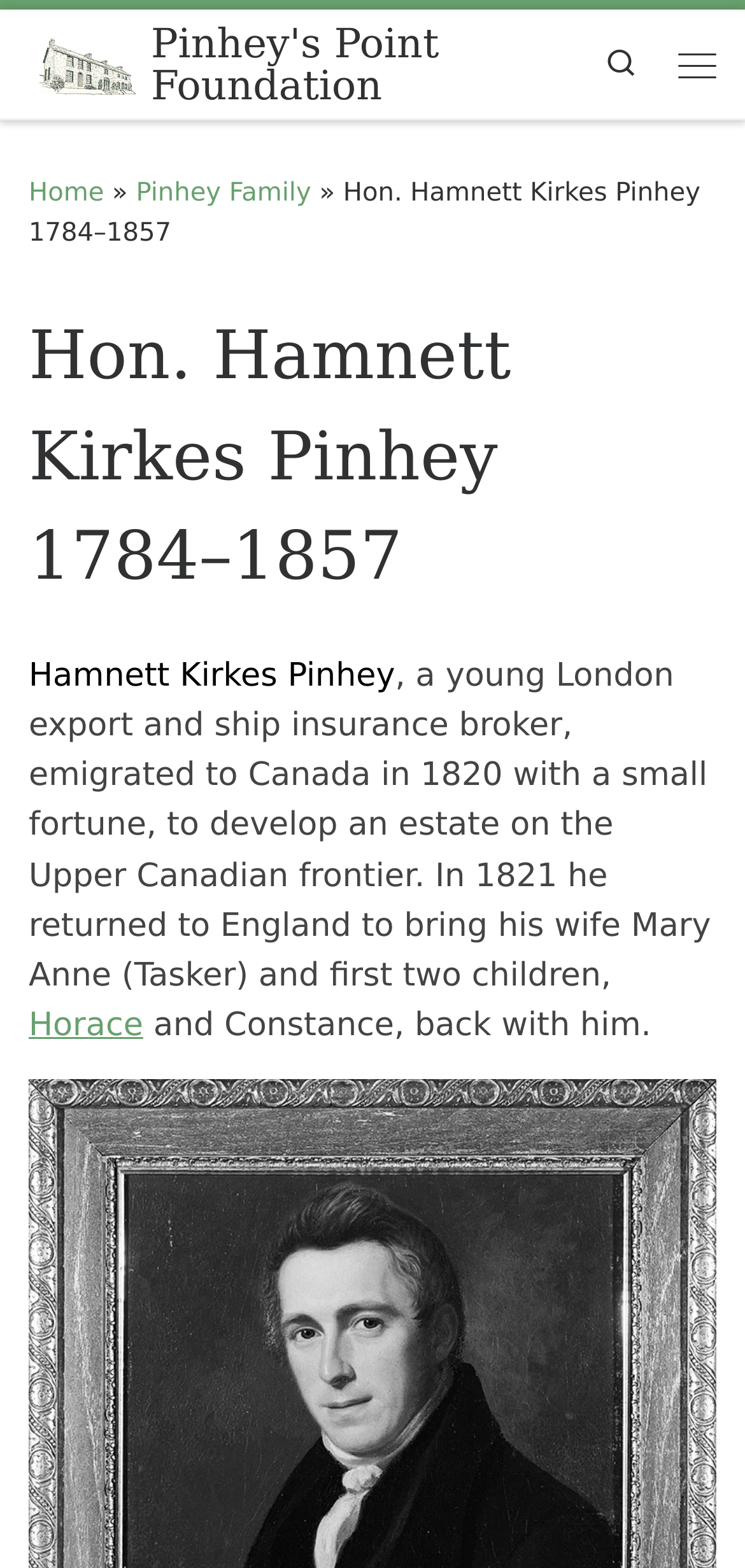Identify the bounding box coordinates of the region I need to click to complete this instruction: "read about Hon. Hamnett Kirkes Pinhey".

[0.038, 0.196, 0.962, 0.388]